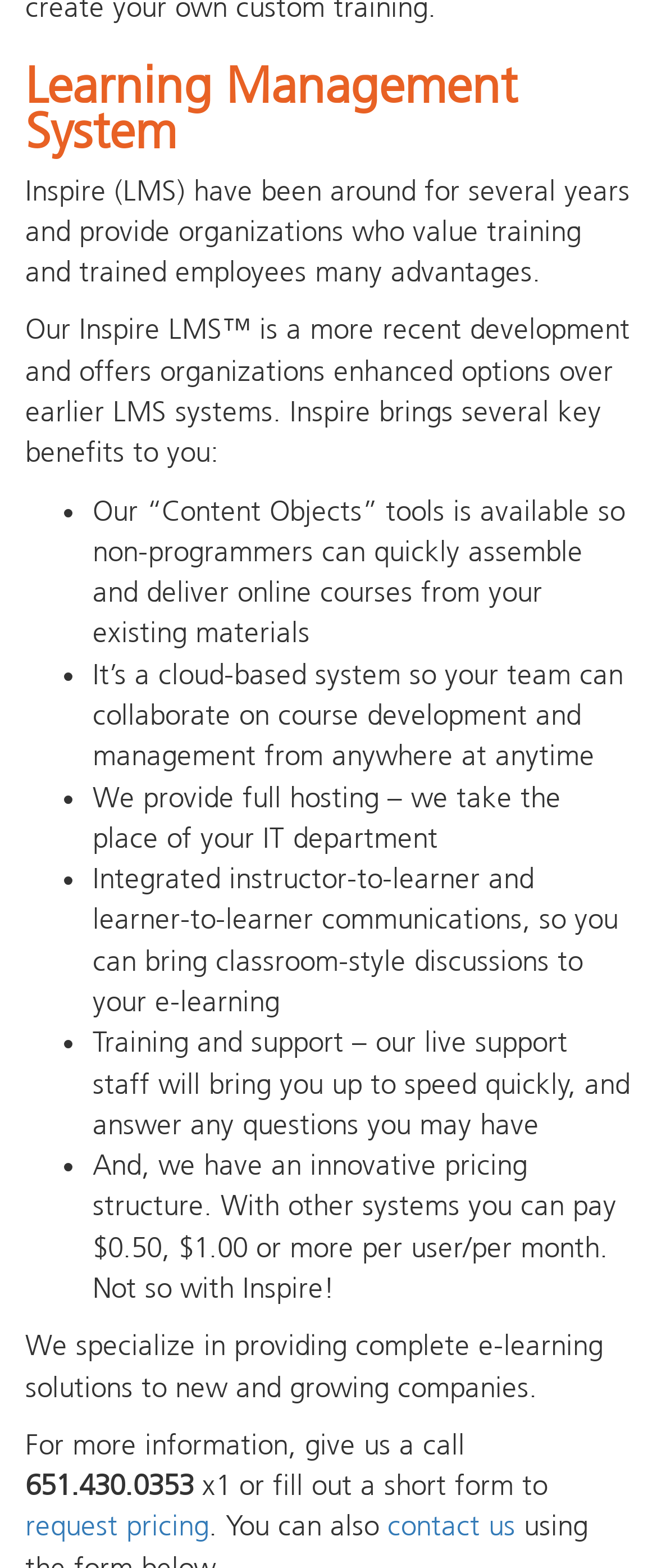Provide a brief response in the form of a single word or phrase:
What is the benefit of the 'Content Objects' tool?

Assemble and deliver online courses